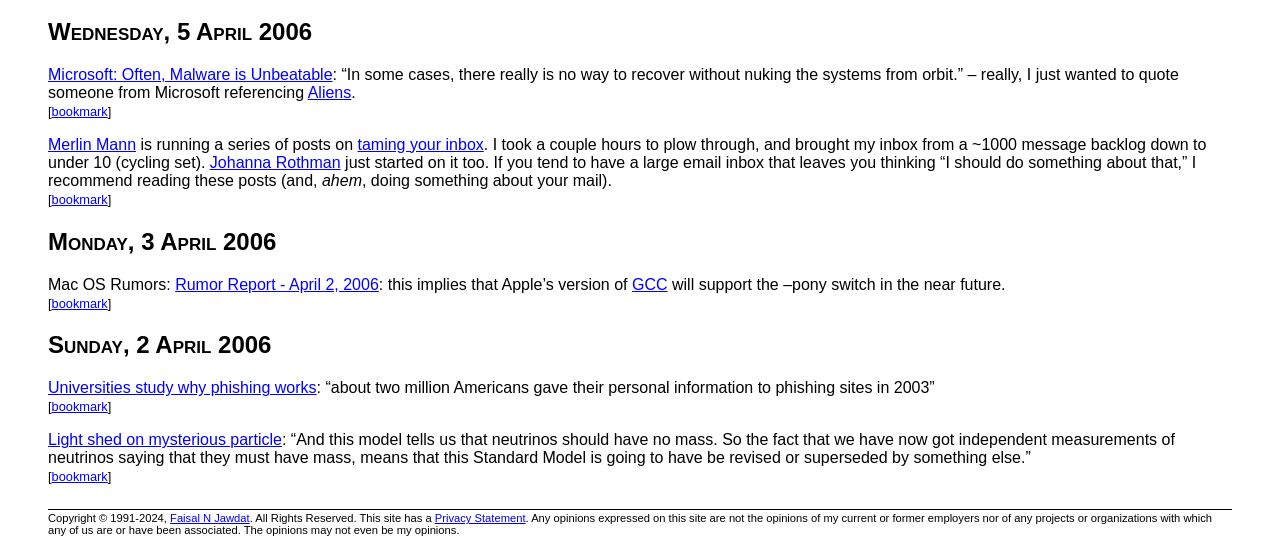Consider the image and give a detailed and elaborate answer to the question: 
What is the name of the particle discussed in the post?

I found the name of the particle by analyzing the link element [166] which has the text 'Light shed on mysterious particle'. The surrounding text elements, including the StaticText element [167], discuss neutrinos and their properties.